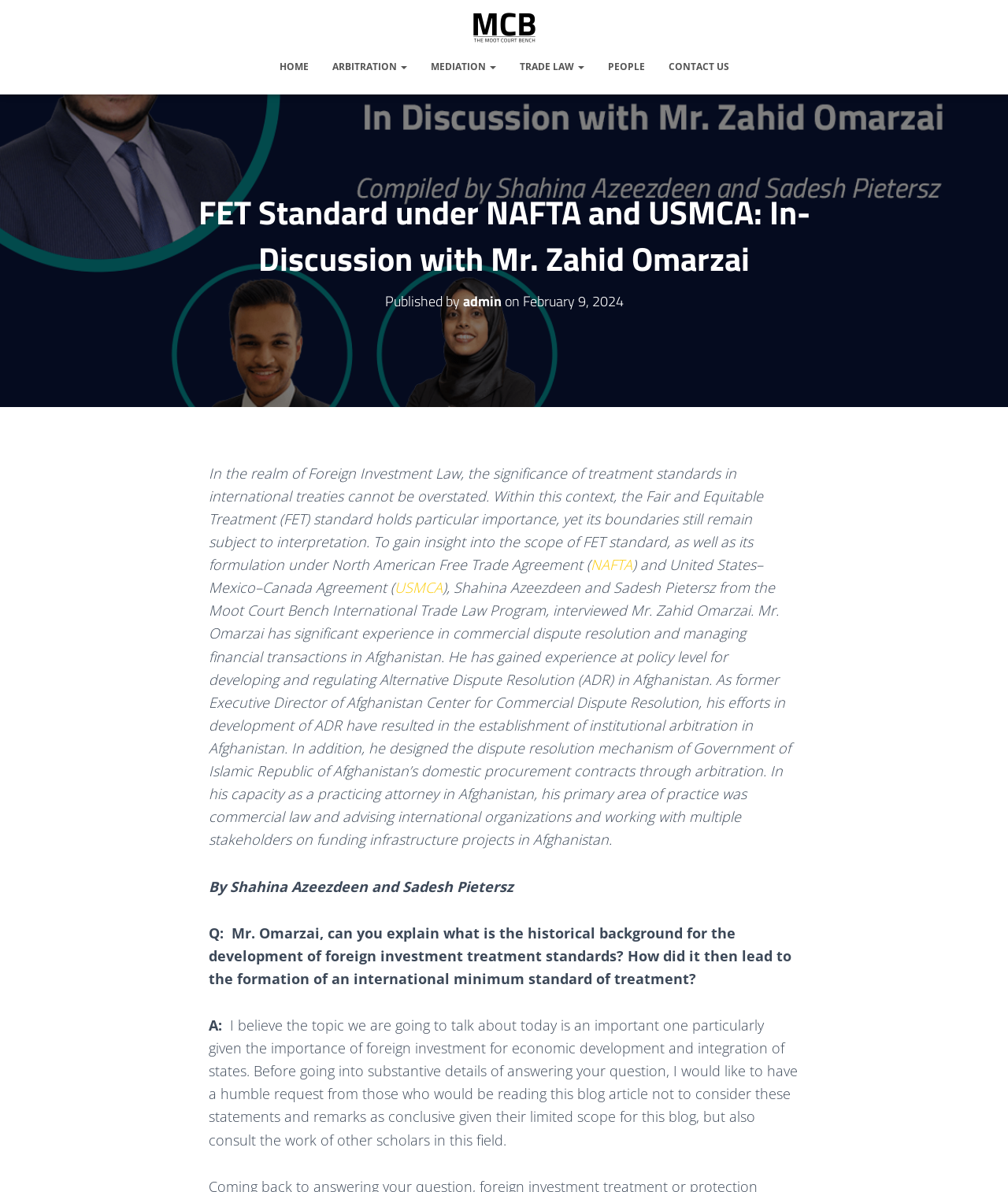Who is the author of this article?
Answer the question in a detailed and comprehensive manner.

The authors of this article are mentioned at the end of the article as 'By Shahina Azeezdeen and Sadesh Pietersz'.